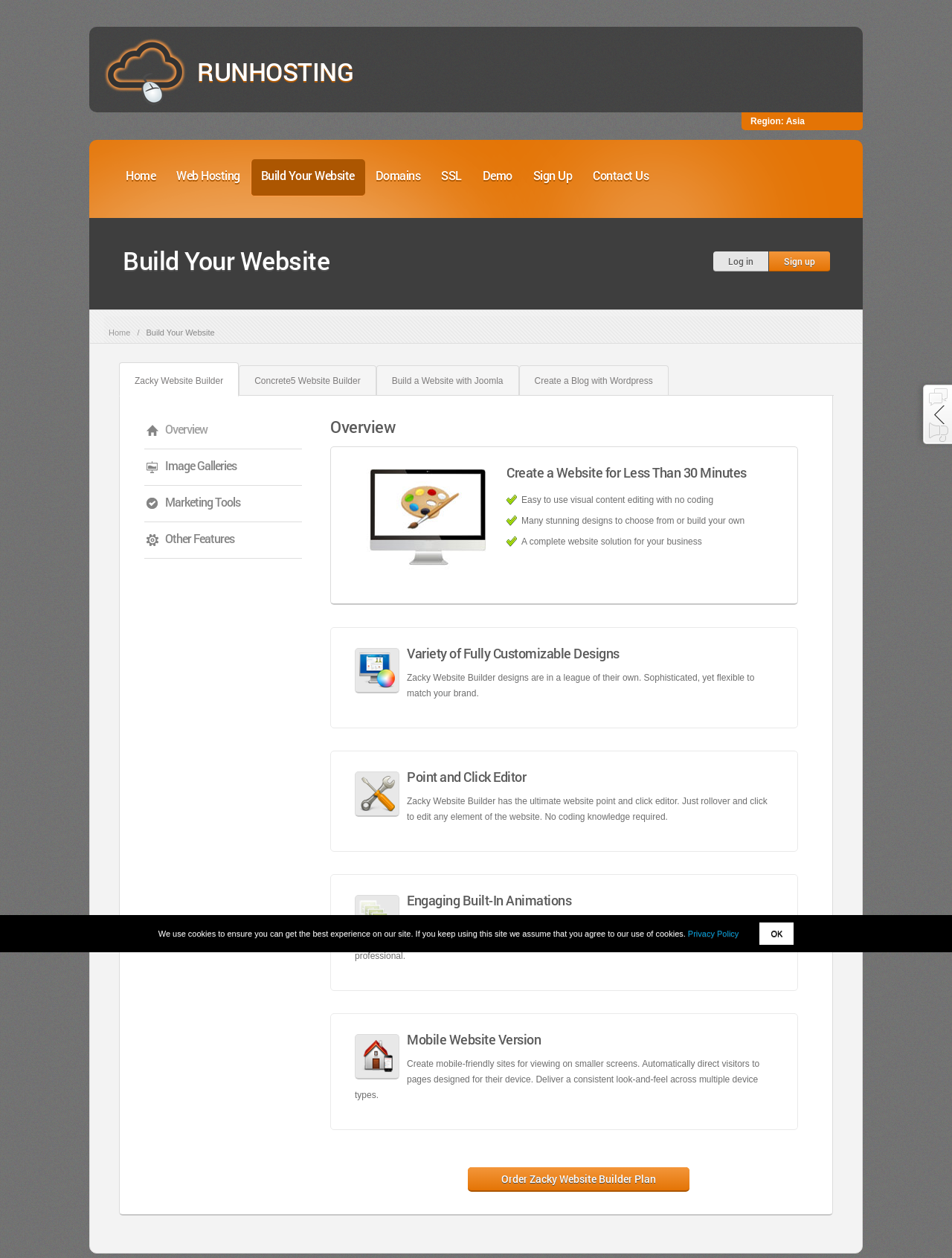Generate a thorough explanation of the webpage's elements.

The webpage is about RUNHOSTING, a web hosting service provider. At the top, there is a large heading "RUNHOSTING" with a link to the same name. Below it, there is a region selection dropdown with "Asia" as the default option.

The main navigation menu is located below the region selection, with links to "Home", "Web Hosting", "Build Your Website", "Domains", "SSL", "Demo", "Sign Up", and "Contact Us". 

On the left side, there is a secondary navigation menu with links to "Build Your Website", "Log in", "Sign up", and "Home". Below this menu, there are links to various website builders, including "Zacky Website Builder", "Concrete5 Website Builder", and "Build a Website with Joomla".

The main content area is divided into several sections. The first section is about building a website, with a heading "Build Your Website" and links to "Overview", "Image Galleries", "Marketing Tools", and "Other Features". 

The next section has a heading "Create a Website for Less Than 30 Minutes" and describes the ease of use of the website builder, with three paragraphs of text highlighting its features. 

Below this, there are four sections, each with a heading and a paragraph of text. The headings are "Variety of Fully Customizable Designs", "Point and Click Editor", "Engaging Built-In Animations", and "Mobile Website Version". These sections describe the features of the Zacky Website Builder.

At the bottom of the page, there is a call-to-action link to "Order Zacky Website Builder Plan". Additionally, there is a notice about the use of cookies on the site, with links to the "Privacy Policy" and an "OK" button to acknowledge the notice.